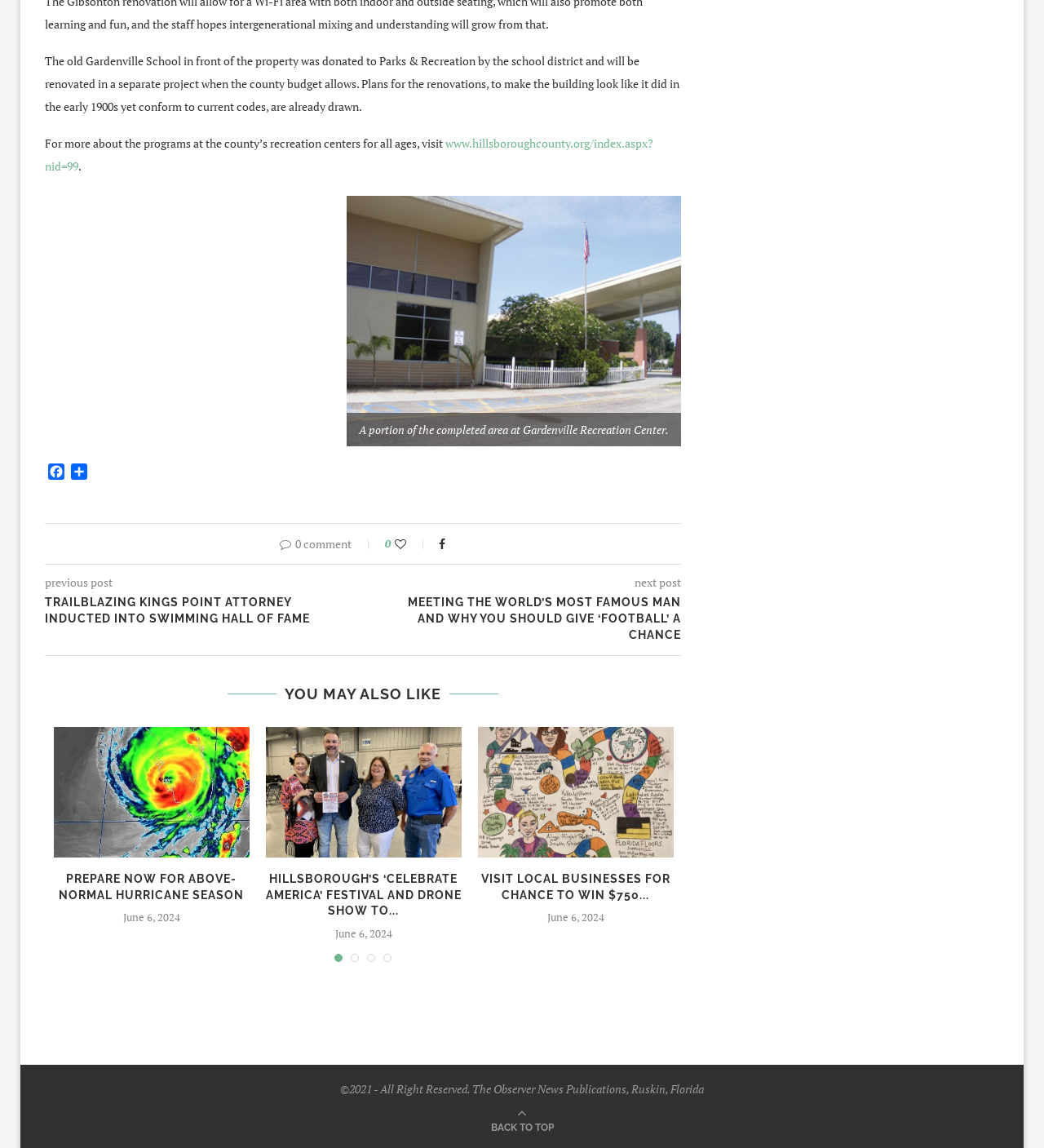Please identify the bounding box coordinates of the area I need to click to accomplish the following instruction: "Read about preparing for above-normal hurricane season".

[0.052, 0.633, 0.239, 0.747]